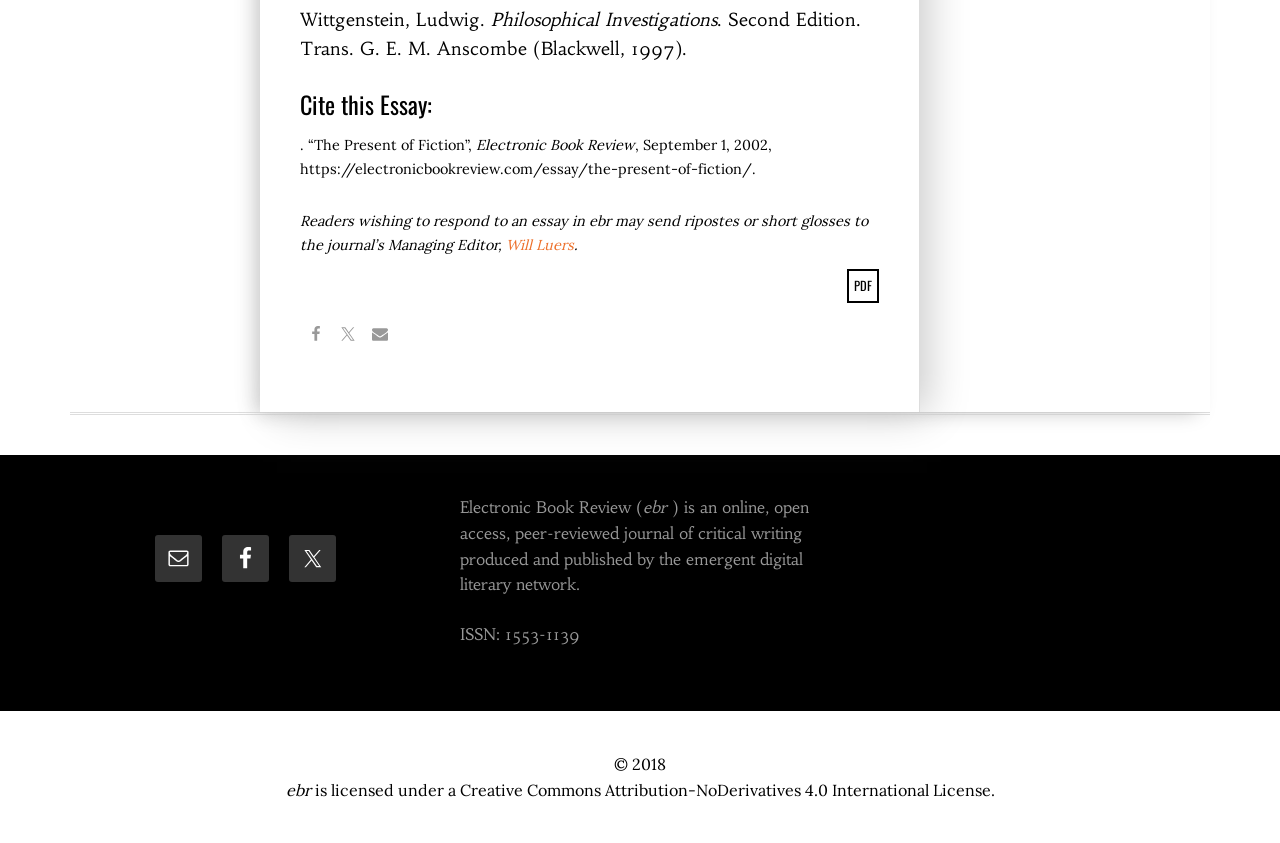What is the ISSN of the journal Electronic Book Review?
Please answer the question as detailed as possible based on the image.

The answer can be found in the StaticText element with the text 'ISSN: 1553-1139' which is located at the bottom of the webpage, indicating that the ISSN of the journal Electronic Book Review is 1553-1139.